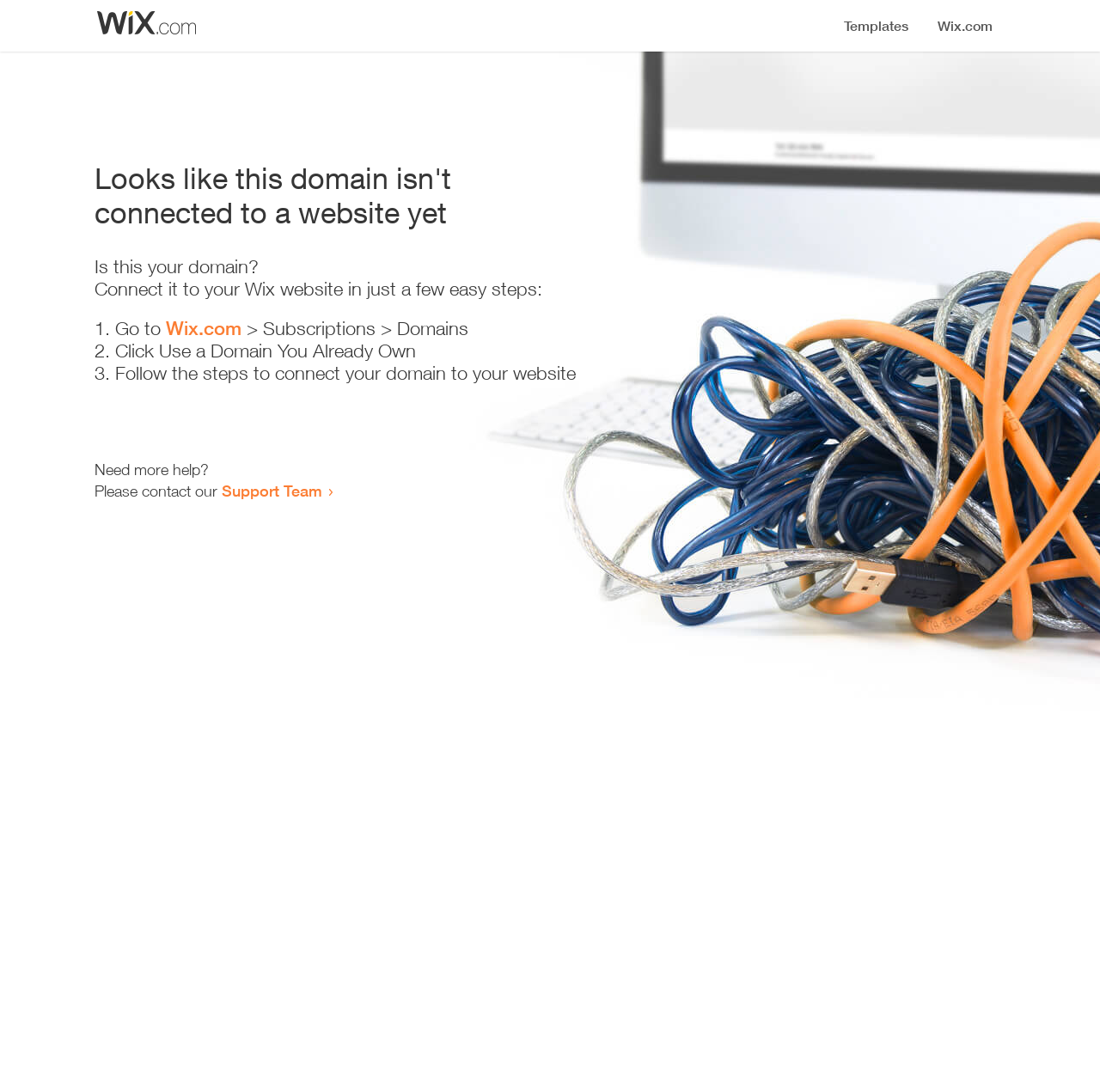Where can I get more help?
Look at the image and respond with a single word or a short phrase.

Support Team